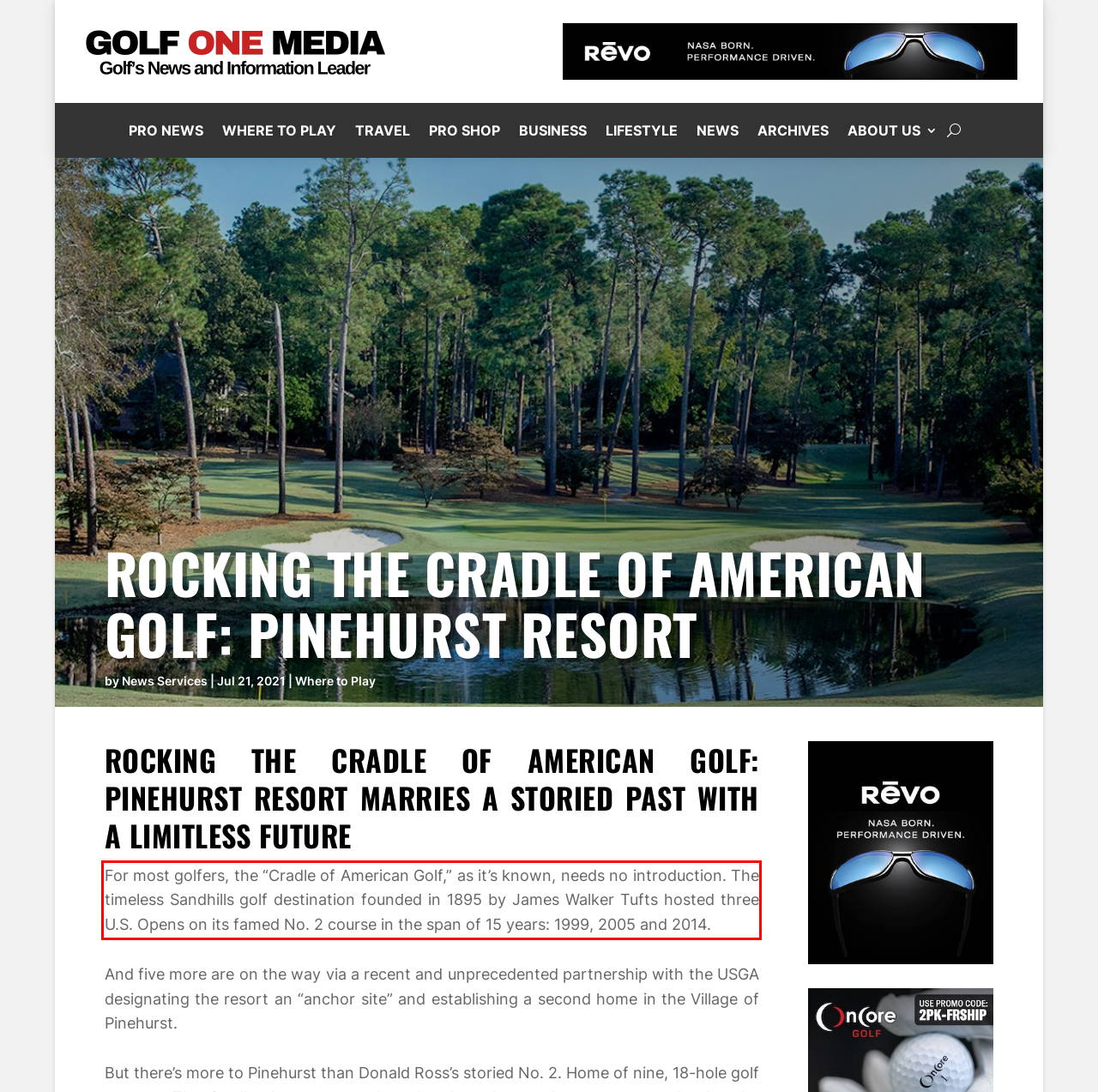Please perform OCR on the text within the red rectangle in the webpage screenshot and return the text content.

For most golfers, the “Cradle of American Golf,” as it’s known, needs no introduction. The timeless Sandhills golf destination founded in 1895 by James Walker Tufts hosted three U.S. Opens on its famed No. 2 course in the span of 15 years: 1999, 2005 and 2014.